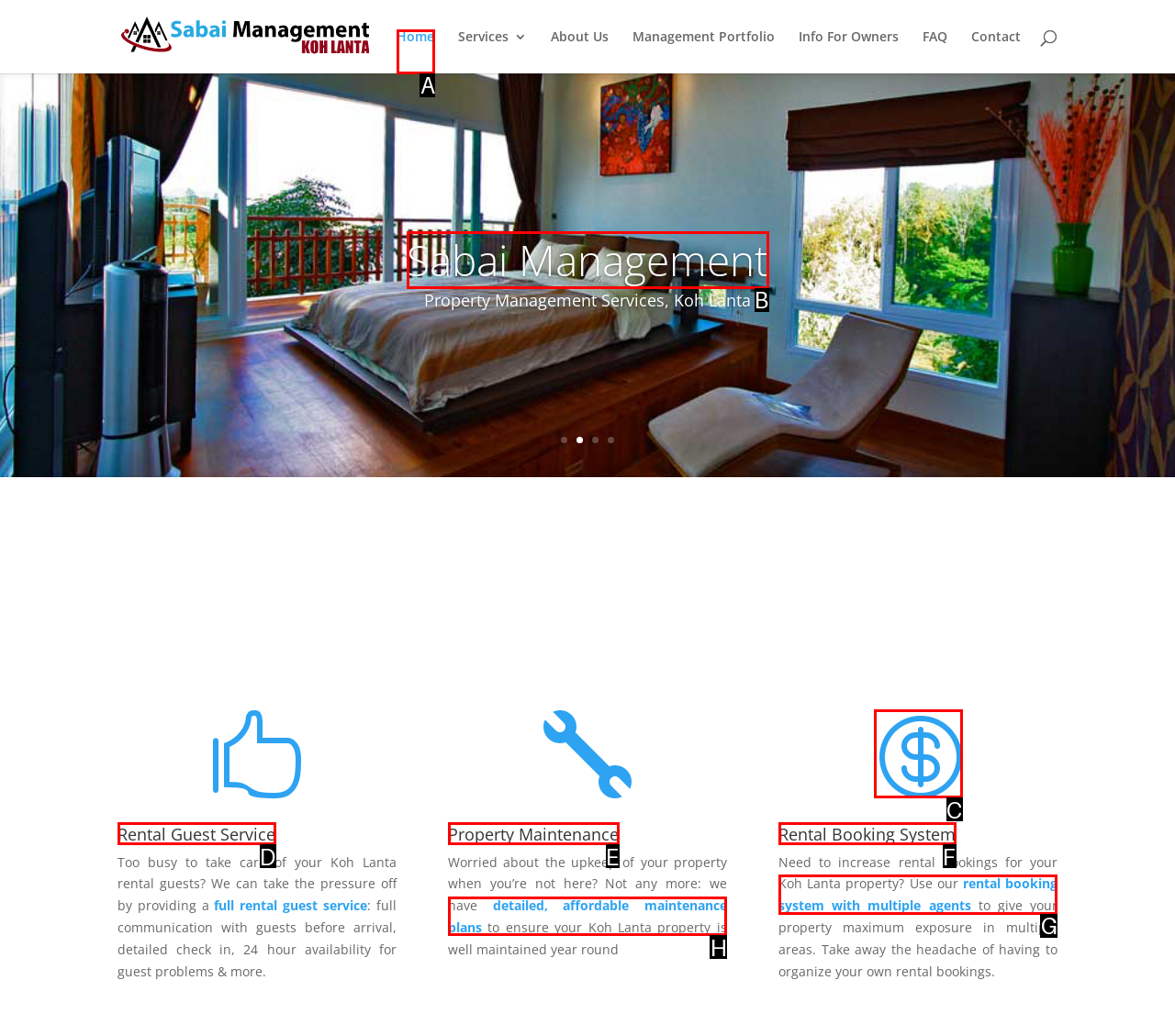Choose the HTML element you need to click to achieve the following task: Go to the Home page
Respond with the letter of the selected option from the given choices directly.

A